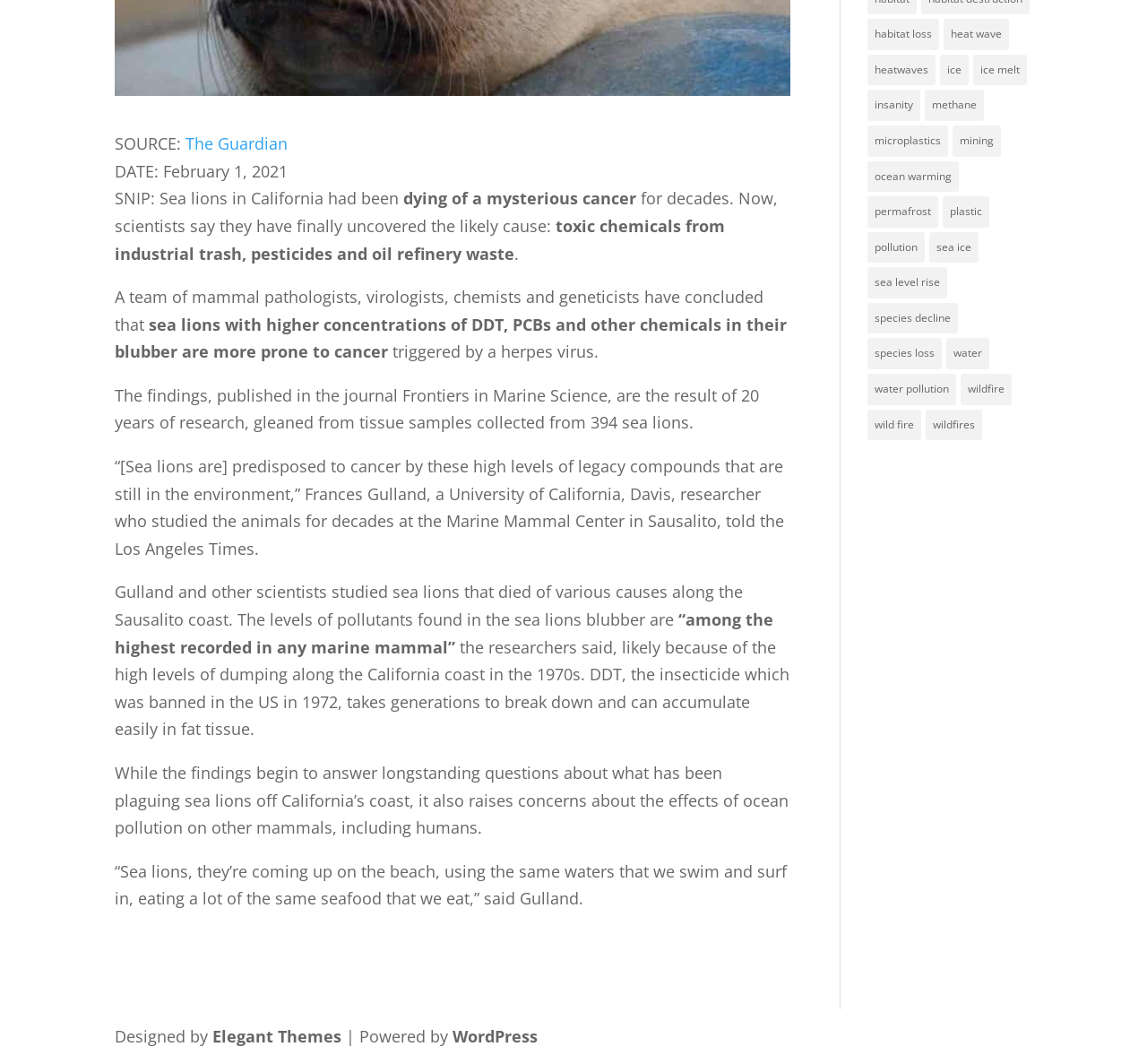Show the bounding box coordinates for the HTML element as described: "Elegant Themes".

[0.185, 0.964, 0.298, 0.984]